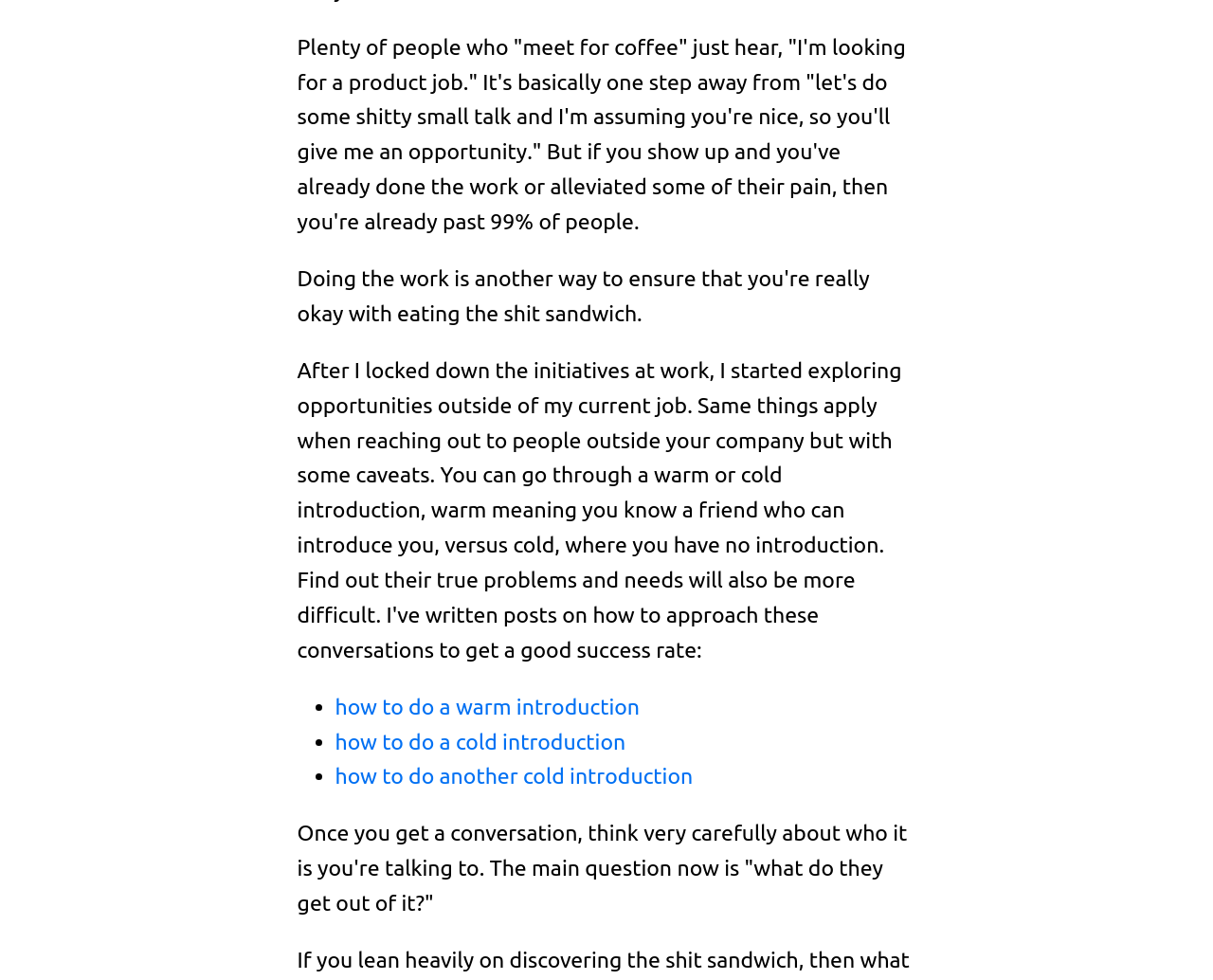How many types of introductions are mentioned on the page?
Using the image provided, answer with just one word or phrase.

three